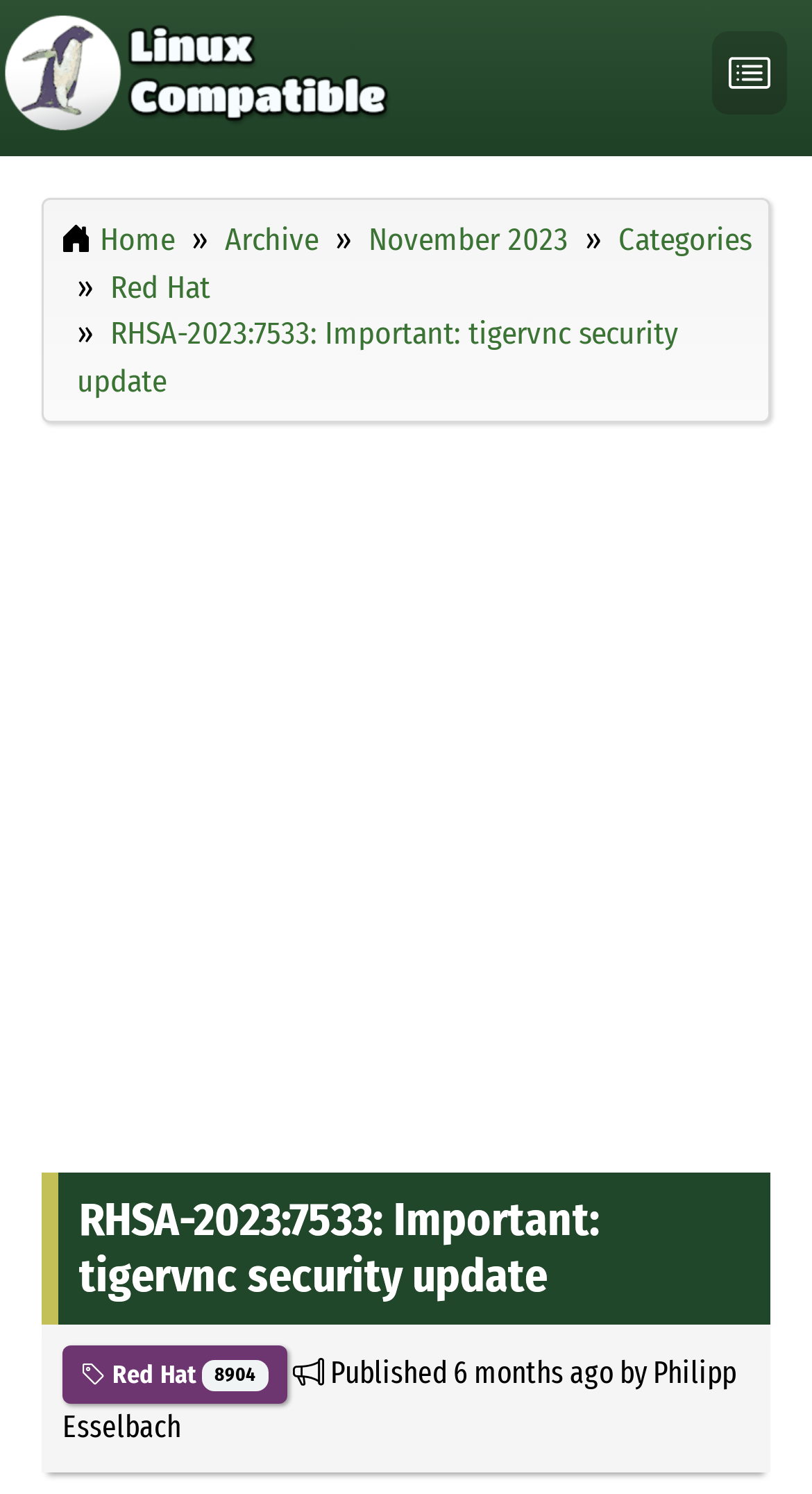Please specify the bounding box coordinates for the clickable region that will help you carry out the instruction: "View RHSA-2023:7533: Important: tigervnc security update details".

[0.051, 0.786, 0.949, 0.887]